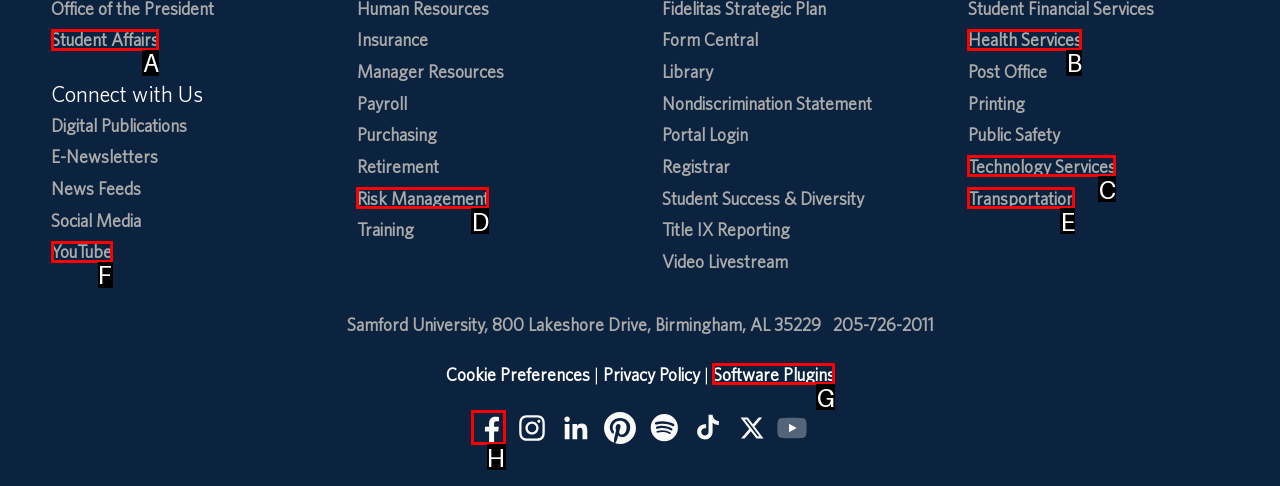Identify the correct HTML element to click for the task: Click on Student Affairs. Provide the letter of your choice.

A